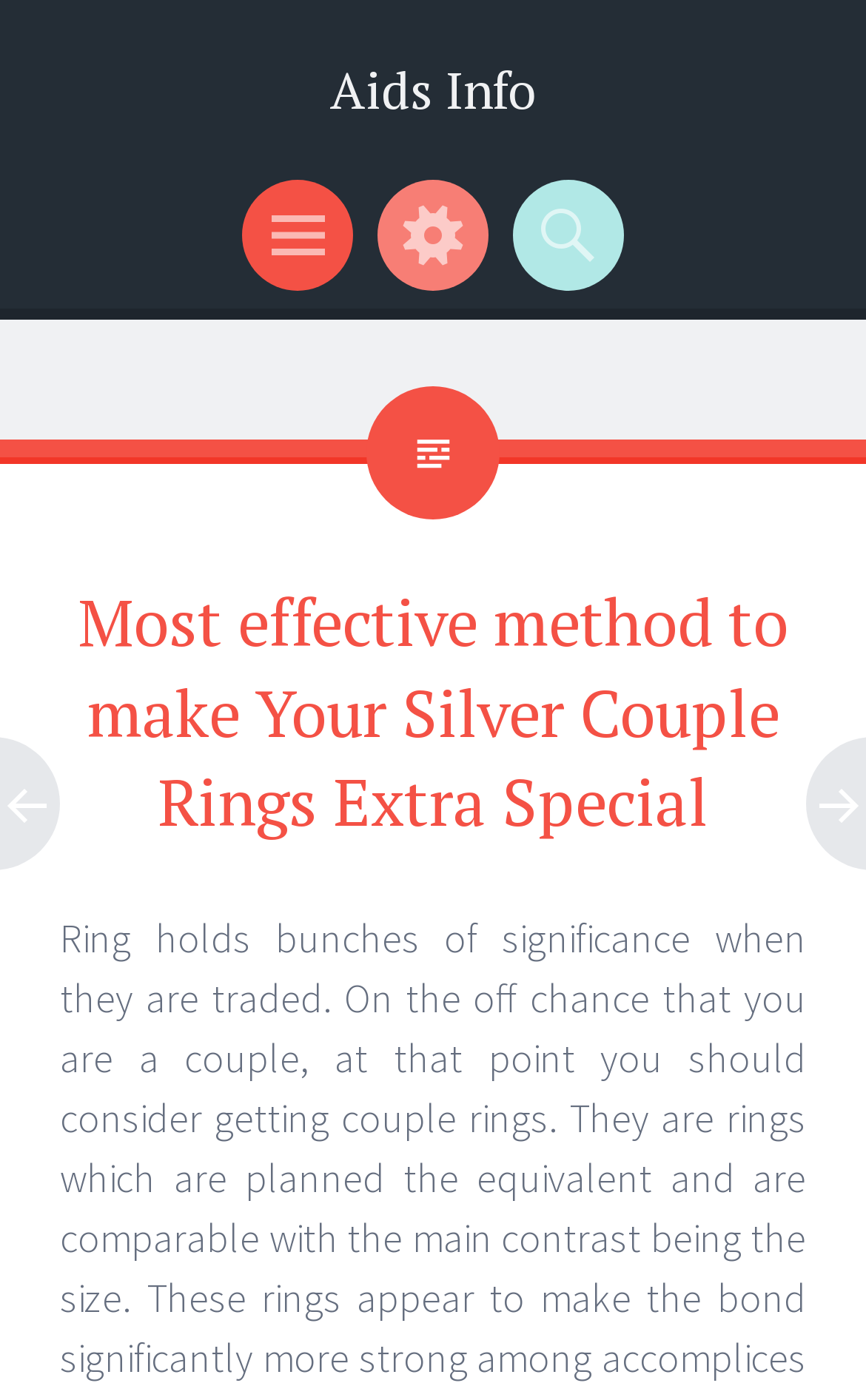Respond with a single word or phrase to the following question: Is there a search function on this webpage?

Yes